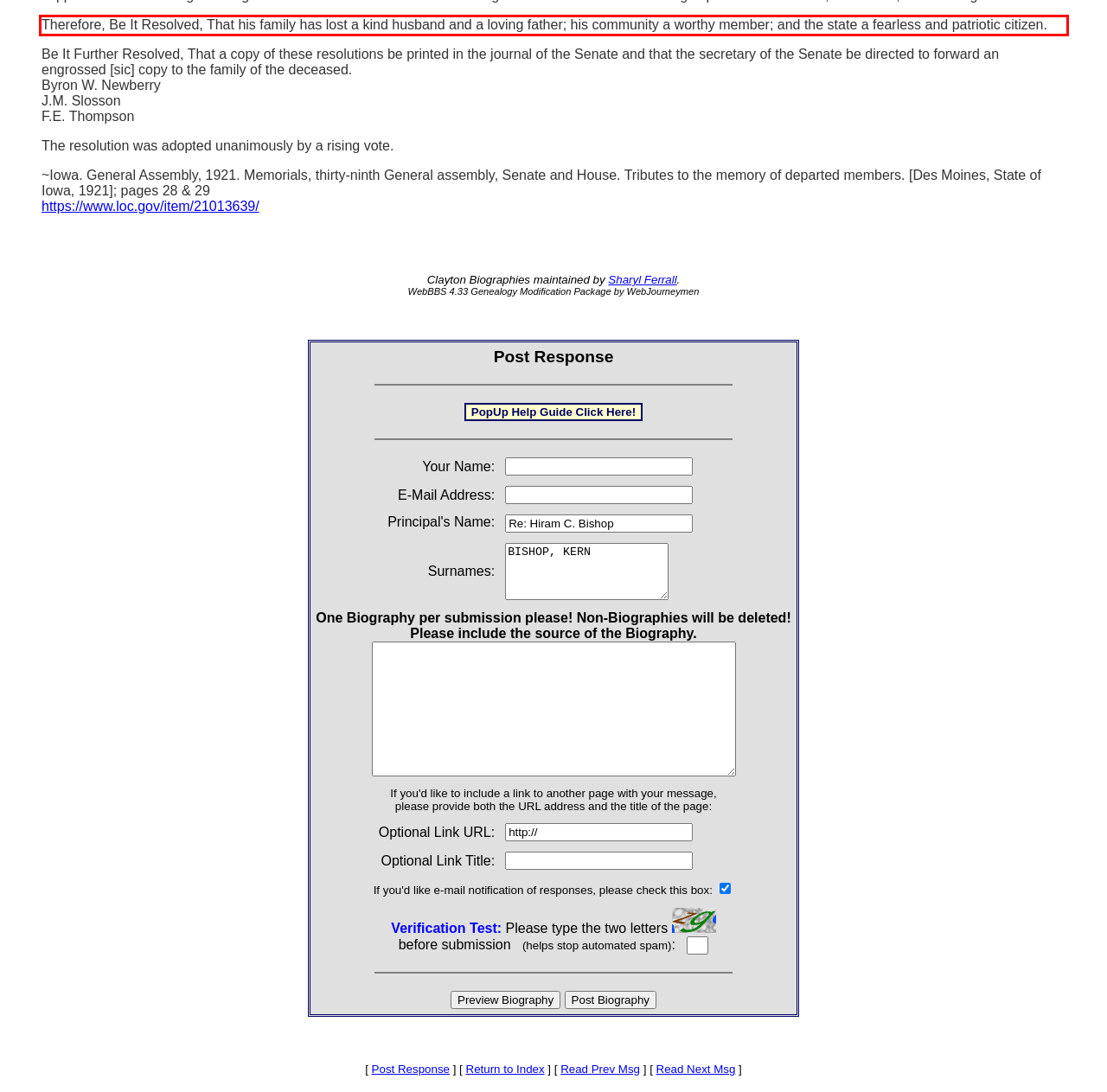Identify the text within the red bounding box on the webpage screenshot and generate the extracted text content.

Therefore, Be It Resolved, That his family has lost a kind husband and a loving father; his community a worthy member; and the state a fearless and patriotic citizen.